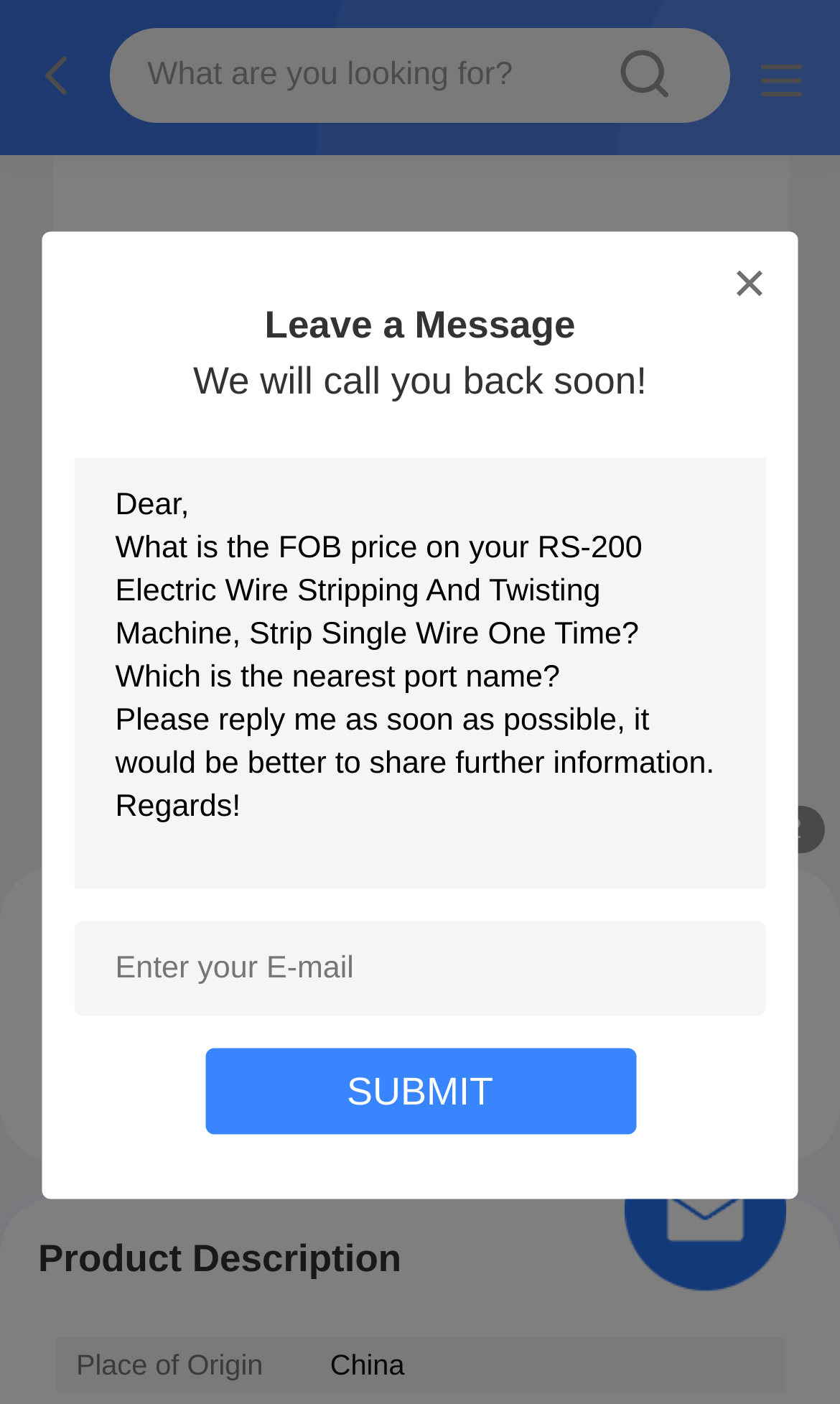Using details from the image, please answer the following question comprehensively:
What is the purpose of the textbox at the top?

The textbox at the top has a label 'Leave a message' and a default text that suggests the user to ask about the FOB price of the RS-200 Electric Wire Stripping And Twisting Machine, so the purpose of this textbox is to allow users to send a message or inquiry about the product.